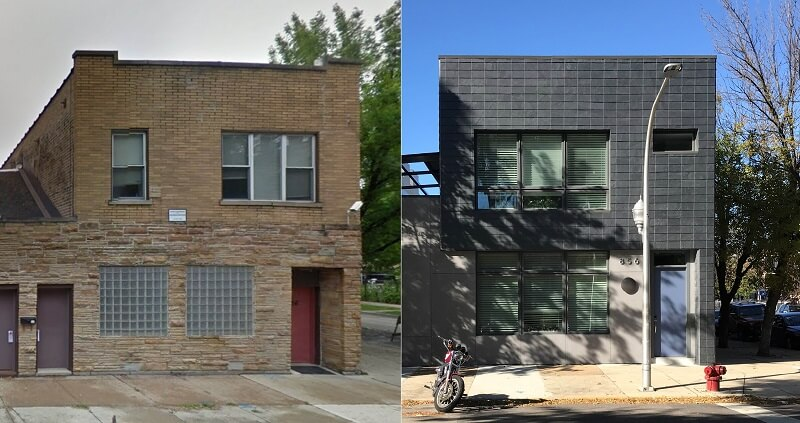Interpret the image and provide an in-depth description.

The image juxtaposes two distinct facades of a building located in Humboldt Park, Chicago, highlighting the concept of 'Adaptive Reuse.' On the left, the original structure showcases a charming yet worn exterior, featuring a mix of brick and stone materials, along with window designs typical of the past. The entrance is modest, surrounded by elements that reflect its history as a noisy bar. In contrast, the right side presents a modern transformation of the same property, exemplifying contemporary architectural design with sleek lines and a minimalist aesthetic. The updated facade is clad in dark materials, prominently featuring large, expansive windows that invite natural light, symbolizing the building's new life and purpose in the community. This visual representation of adaptation underscores how the design reimagines the building while maintaining its architectural heritage, reflecting both an innovative vision and a respectful nod to its past.